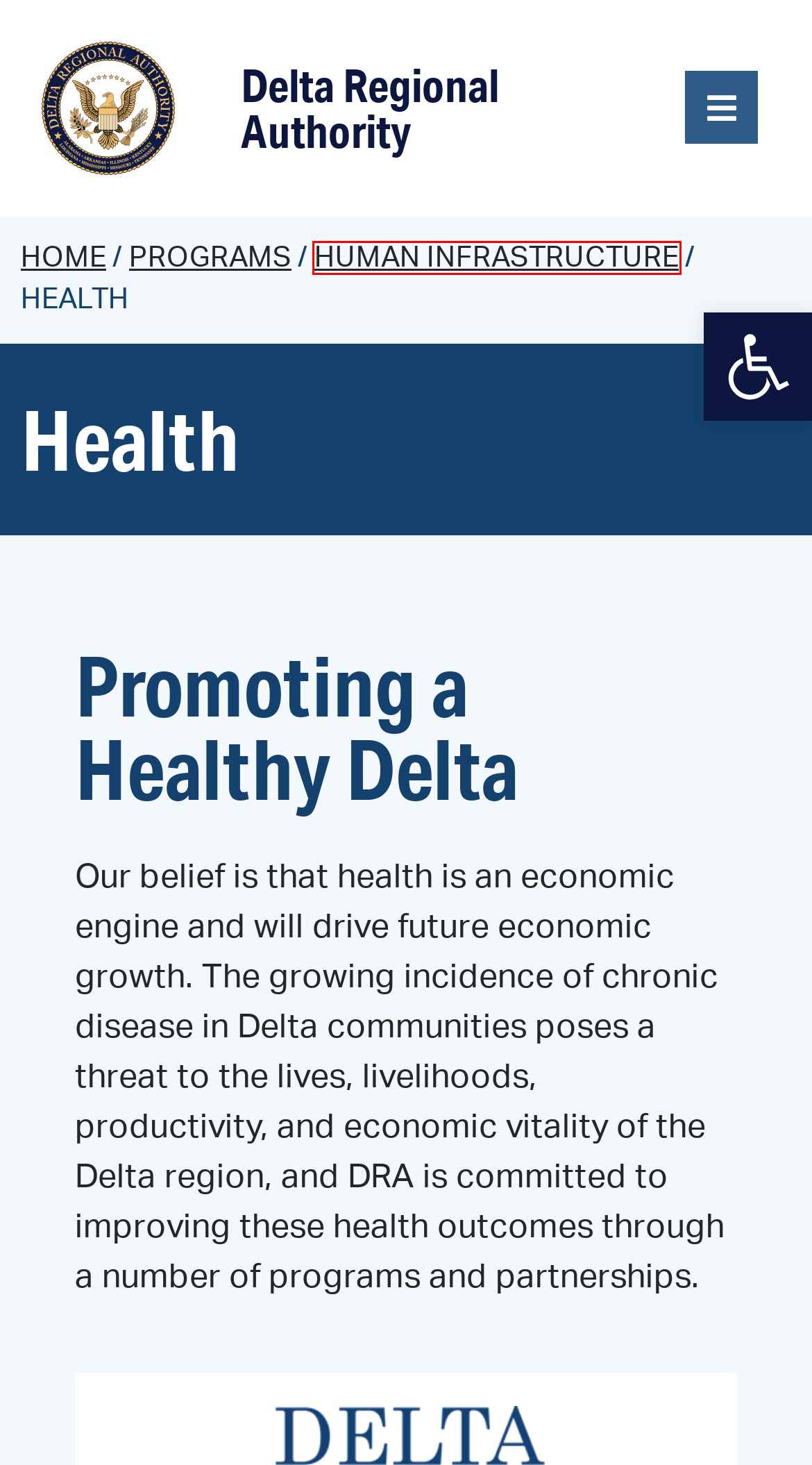After examining the screenshot of a webpage with a red bounding box, choose the most accurate webpage description that corresponds to the new page after clicking the element inside the red box. Here are the candidates:
A. Connect with DRA - Delta Regional Authority
B. Delta Regional Authority - Login Screen
C. Human Infrastructure - Delta Regional Authority
D. Innovative Readiness Training - Delta Regional Authority
E. Programs - Delta Regional Authority
F. Homepage - Delta Regional Authority
G. Sign Up for News Alerts - Delta Regional Authority
H. Map Room - Delta Regional Authority

C